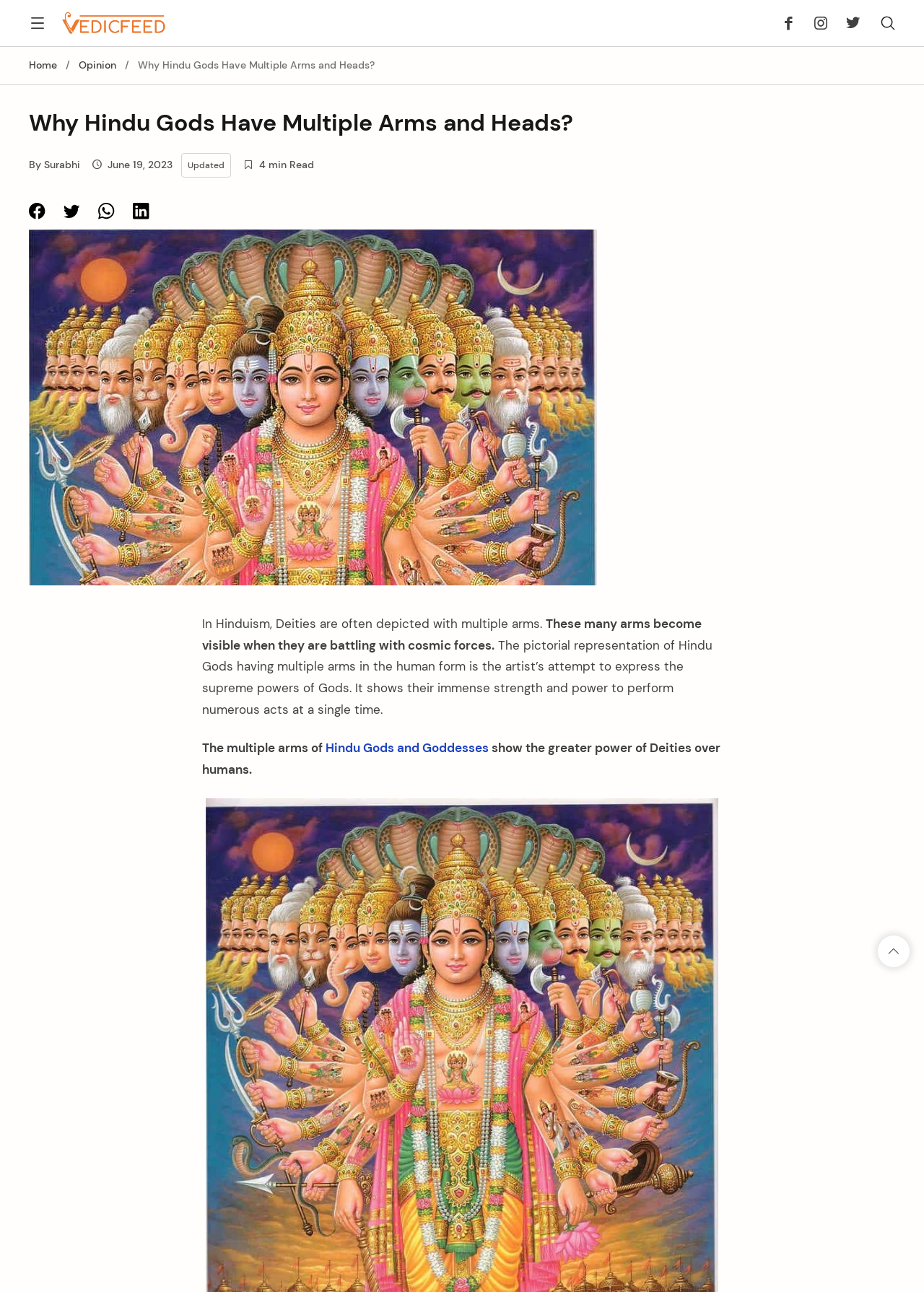What is the estimated reading time of the article?
We need a detailed and meticulous answer to the question.

The estimated reading time of the article is mentioned as '4 min Read' in the byline section of the article, which is located below the title.